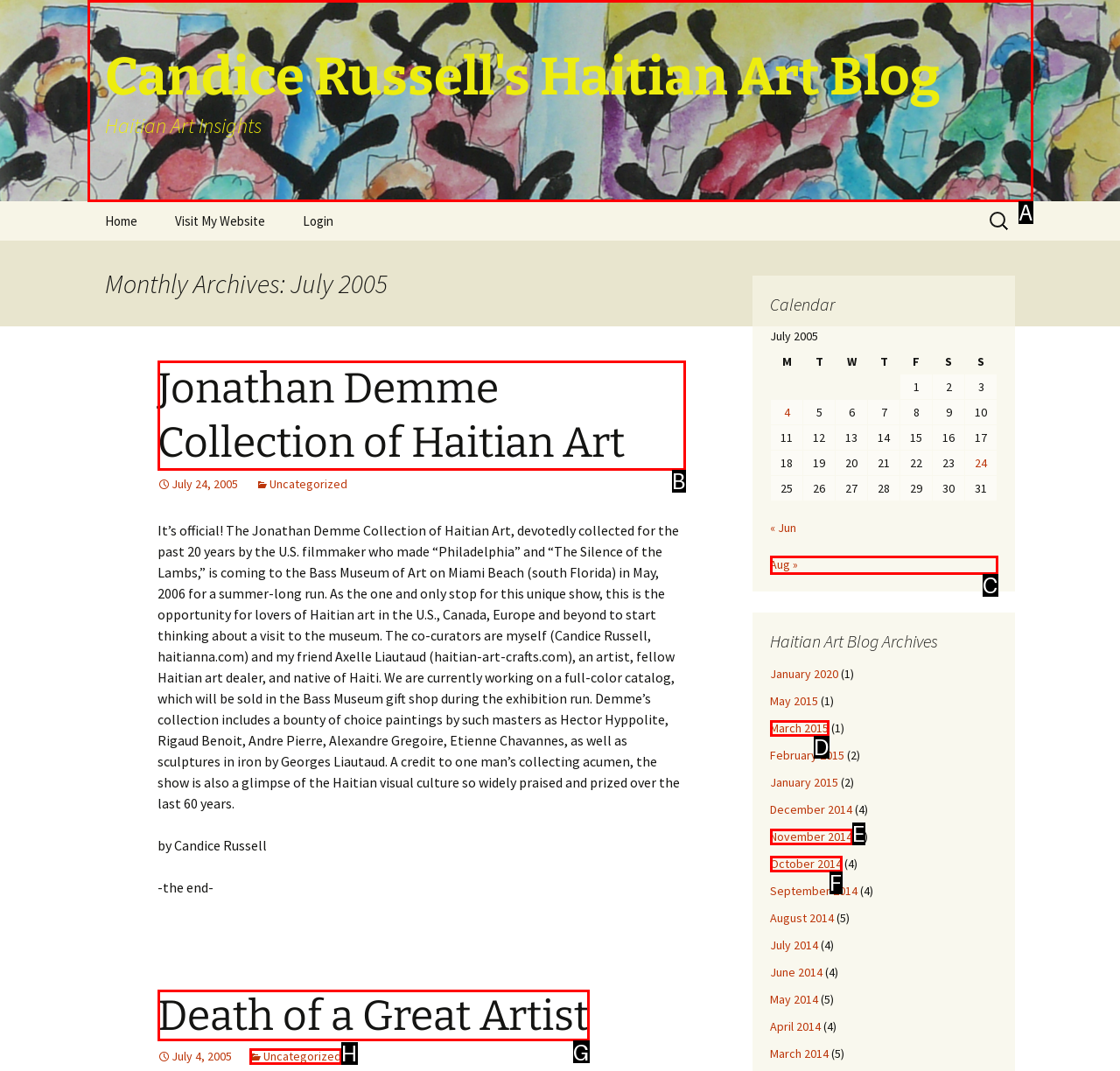Select the HTML element that needs to be clicked to perform the task: View the 'Jonathan Demme Collection of Haitian Art' article. Reply with the letter of the chosen option.

B